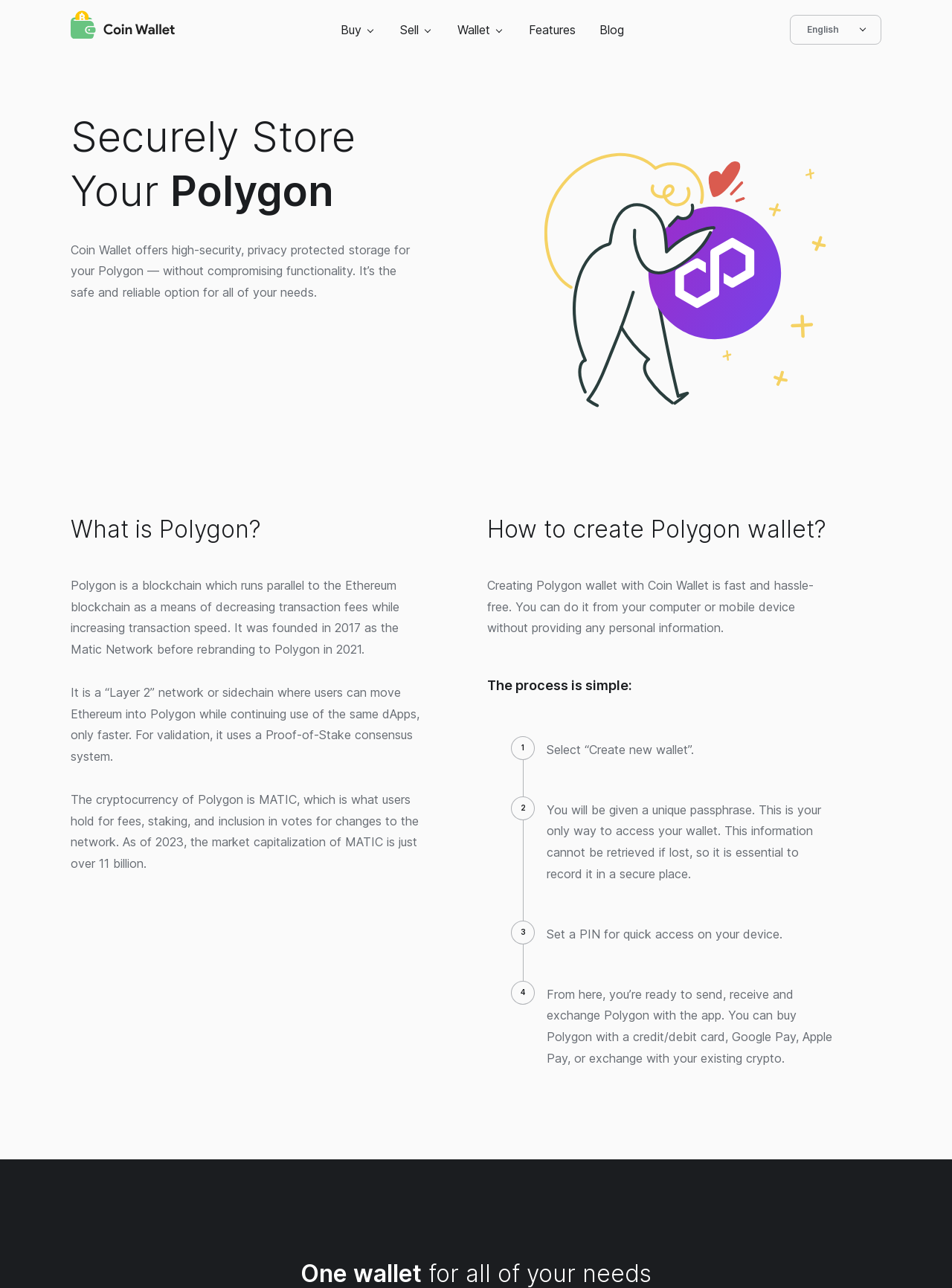Give a one-word or one-phrase response to the question:
How do I access my wallet?

Using a unique passphrase